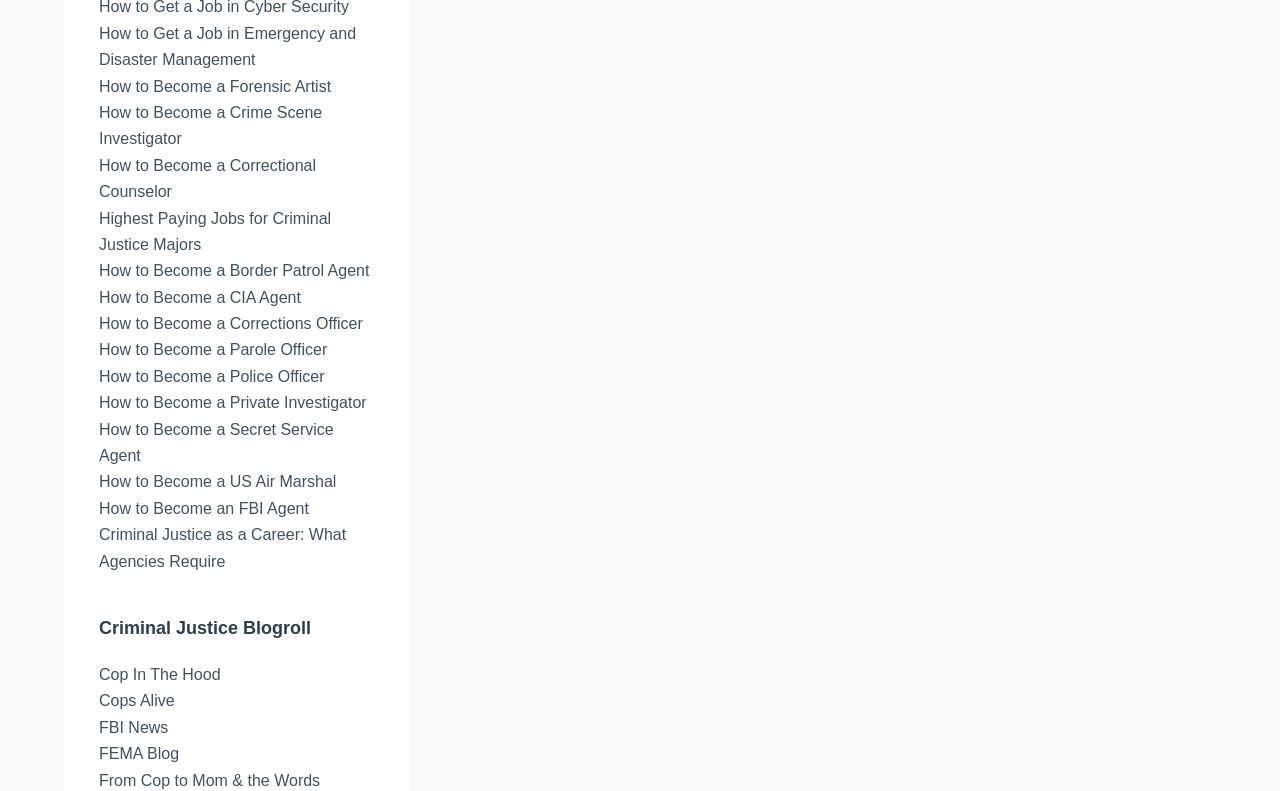Locate the bounding box coordinates of the item that should be clicked to fulfill the instruction: "Read about how to get a job in emergency and disaster management".

[0.077, 0.031, 0.278, 0.086]